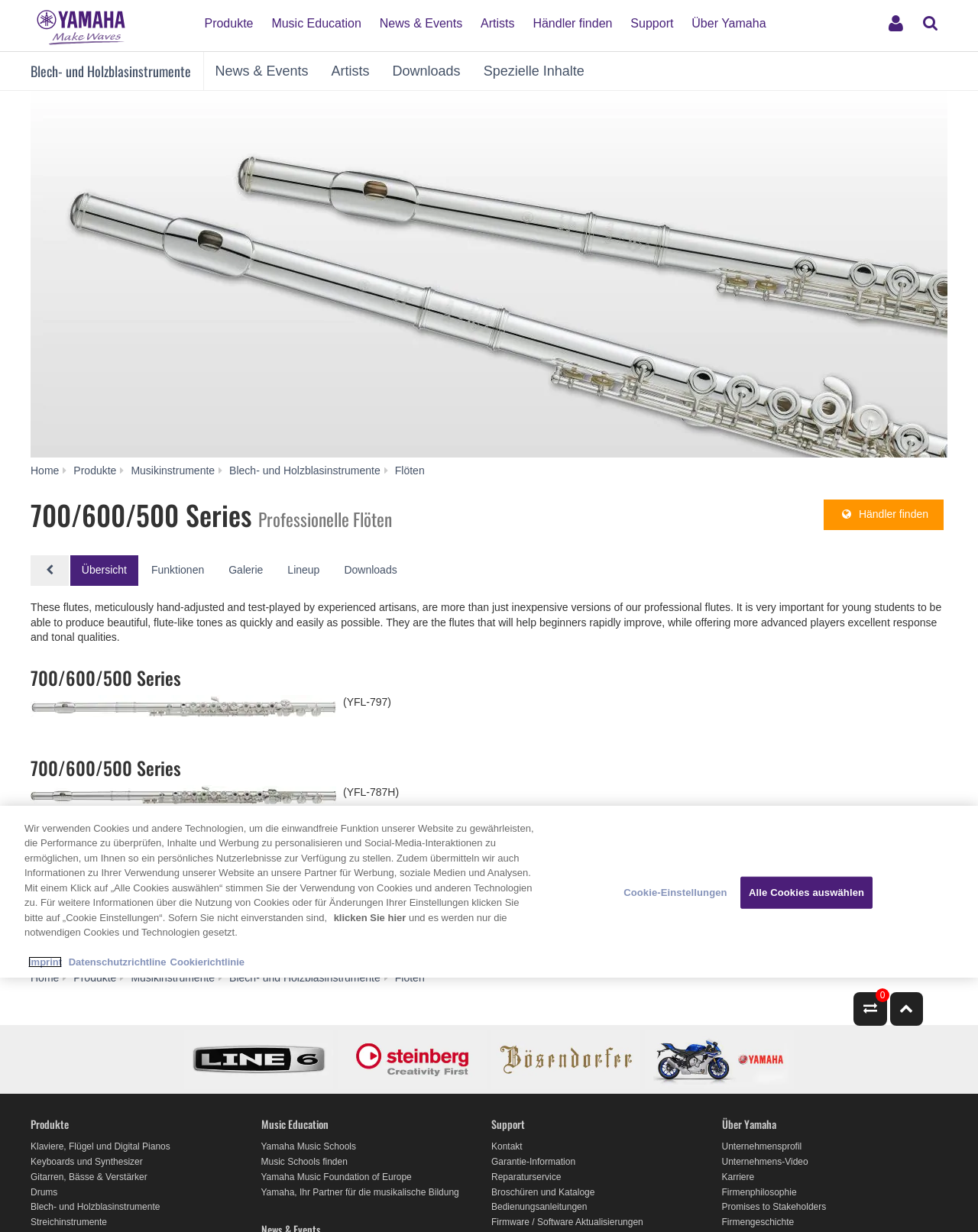Find the bounding box coordinates of the element to click in order to complete the given instruction: "Click on the 'YAMAHA' link."

[0.031, 0.0, 0.134, 0.042]